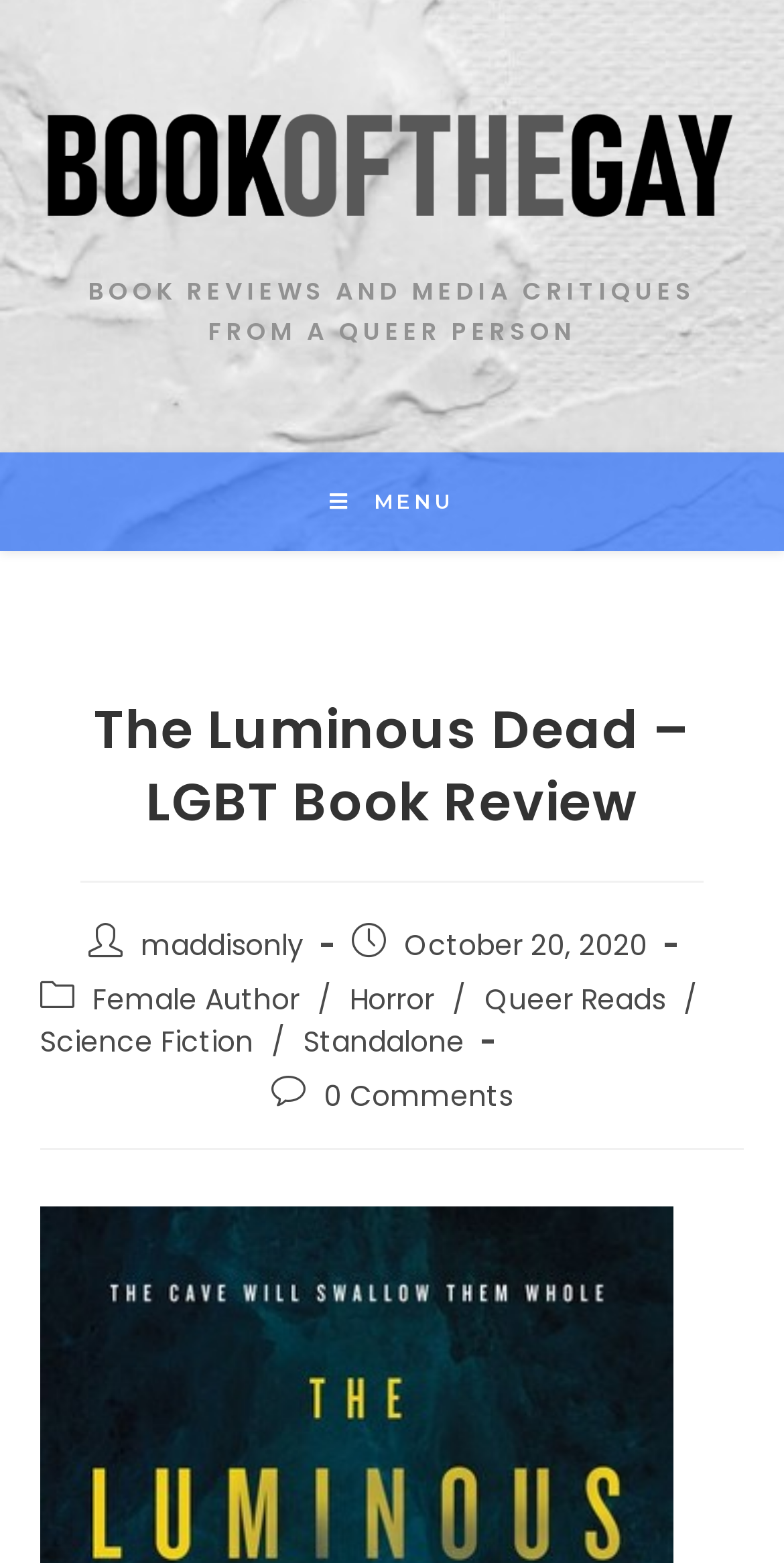Please locate the UI element described by "Female Author" and provide its bounding box coordinates.

[0.118, 0.626, 0.382, 0.652]